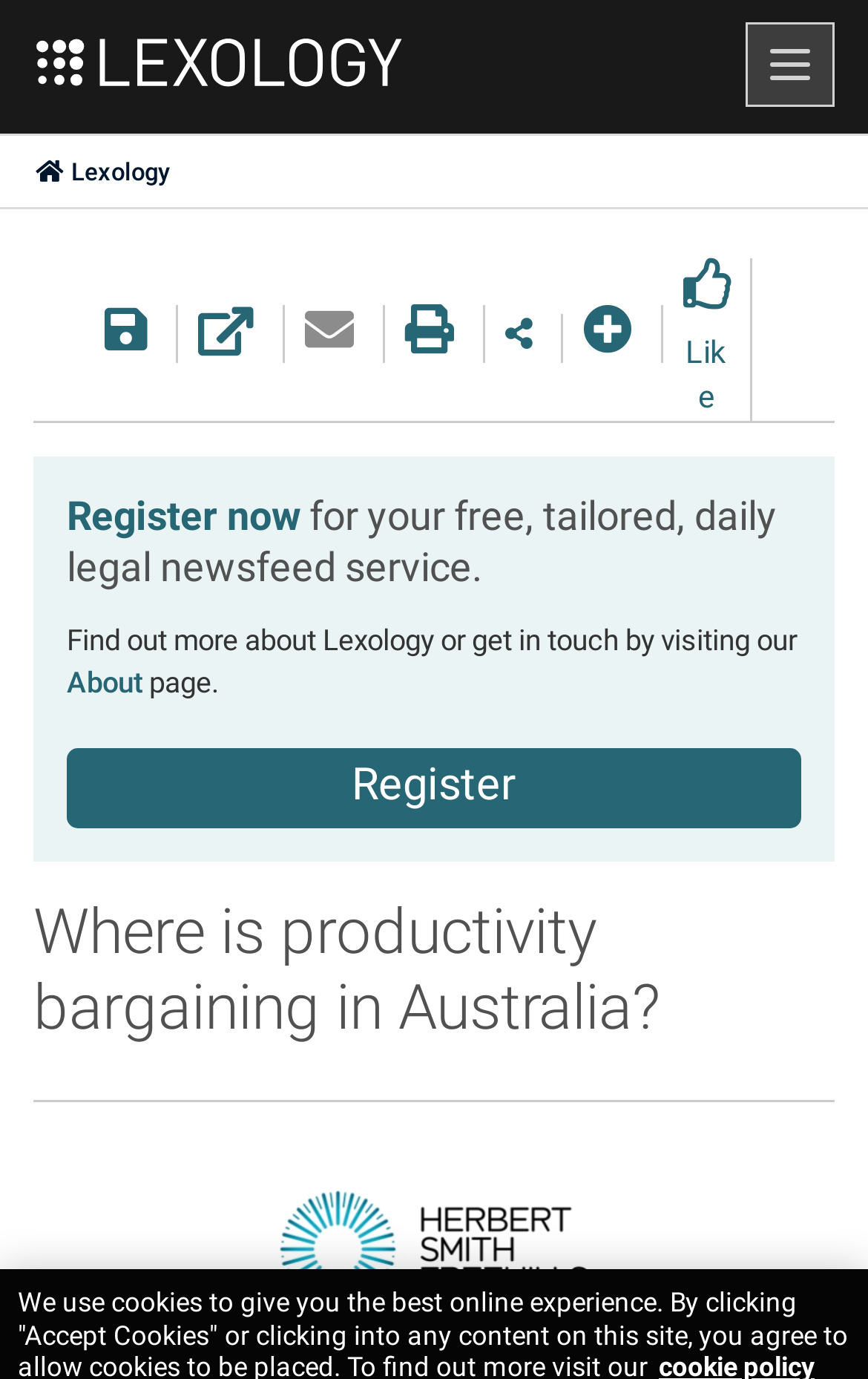Could you provide the bounding box coordinates for the portion of the screen to click to complete this instruction: "View Herbert Smith Freehills LLP logo"?

[0.296, 0.847, 0.704, 0.963]